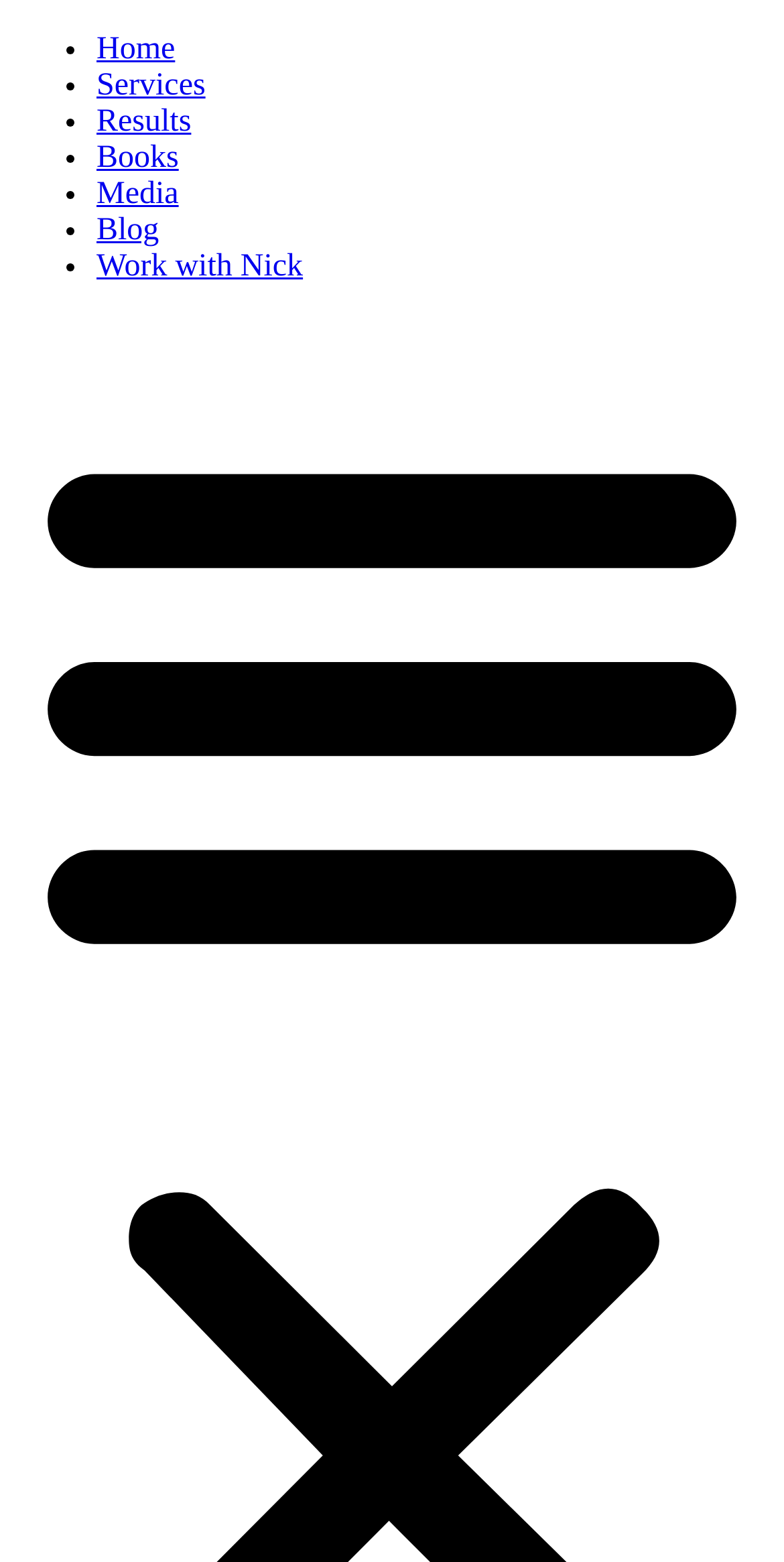Carefully examine the image and provide an in-depth answer to the question: What is the width of the Home link?

I looked at the bounding box coordinates of the Home link and found that its width is 0.1, which is the difference between its right and left coordinates (0.223 - 0.123).